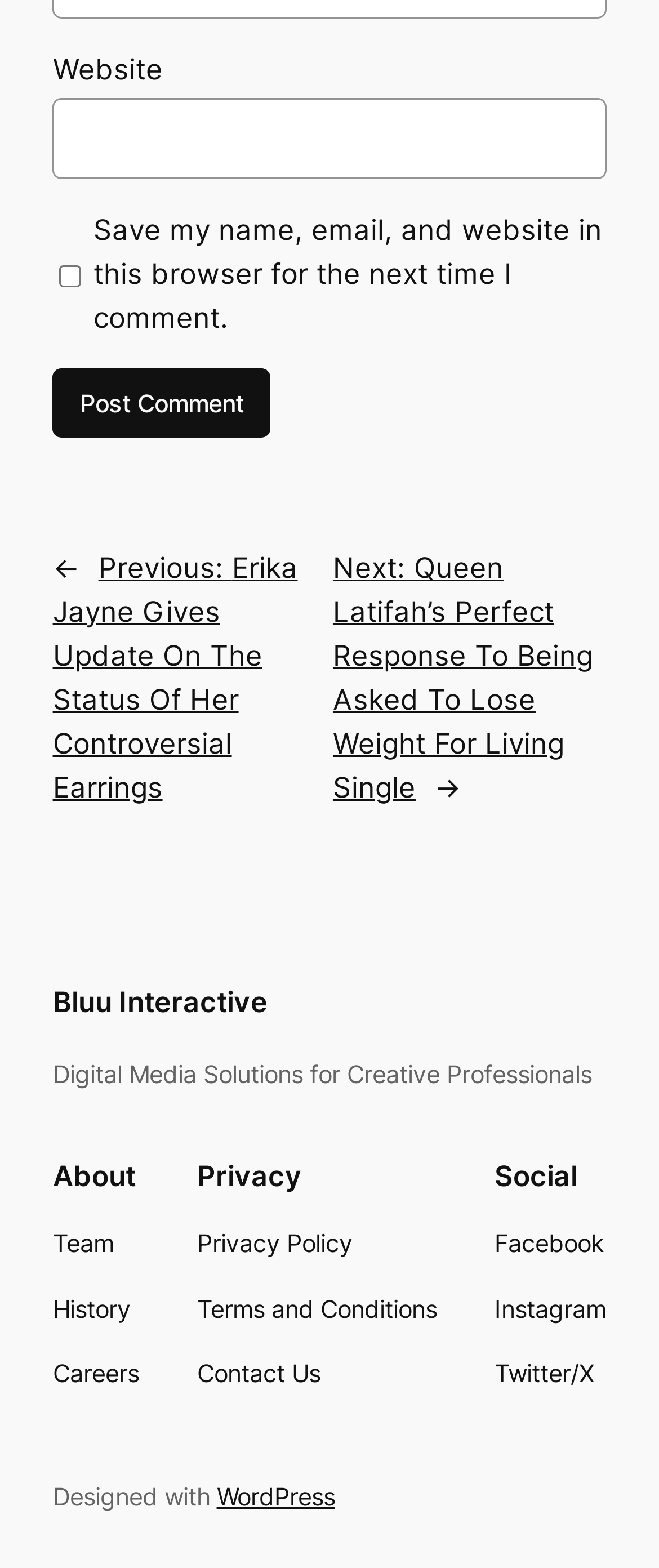Show the bounding box coordinates for the HTML element as described: "name="submit" value="Post Comment"".

[0.08, 0.235, 0.411, 0.28]